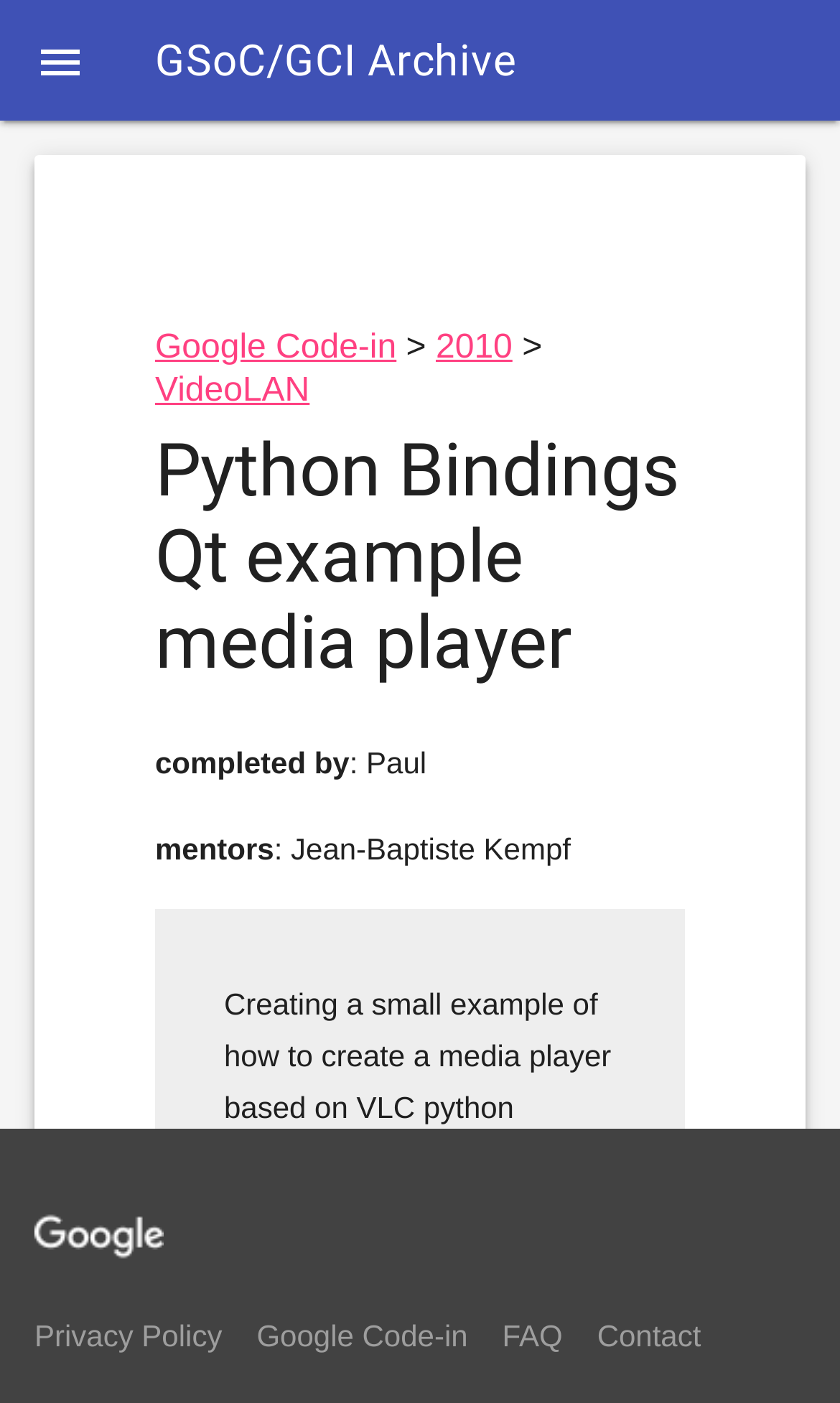Predict the bounding box of the UI element based on the description: "FAQ". The coordinates should be four float numbers between 0 and 1, formatted as [left, top, right, bottom].

[0.598, 0.94, 0.67, 0.964]